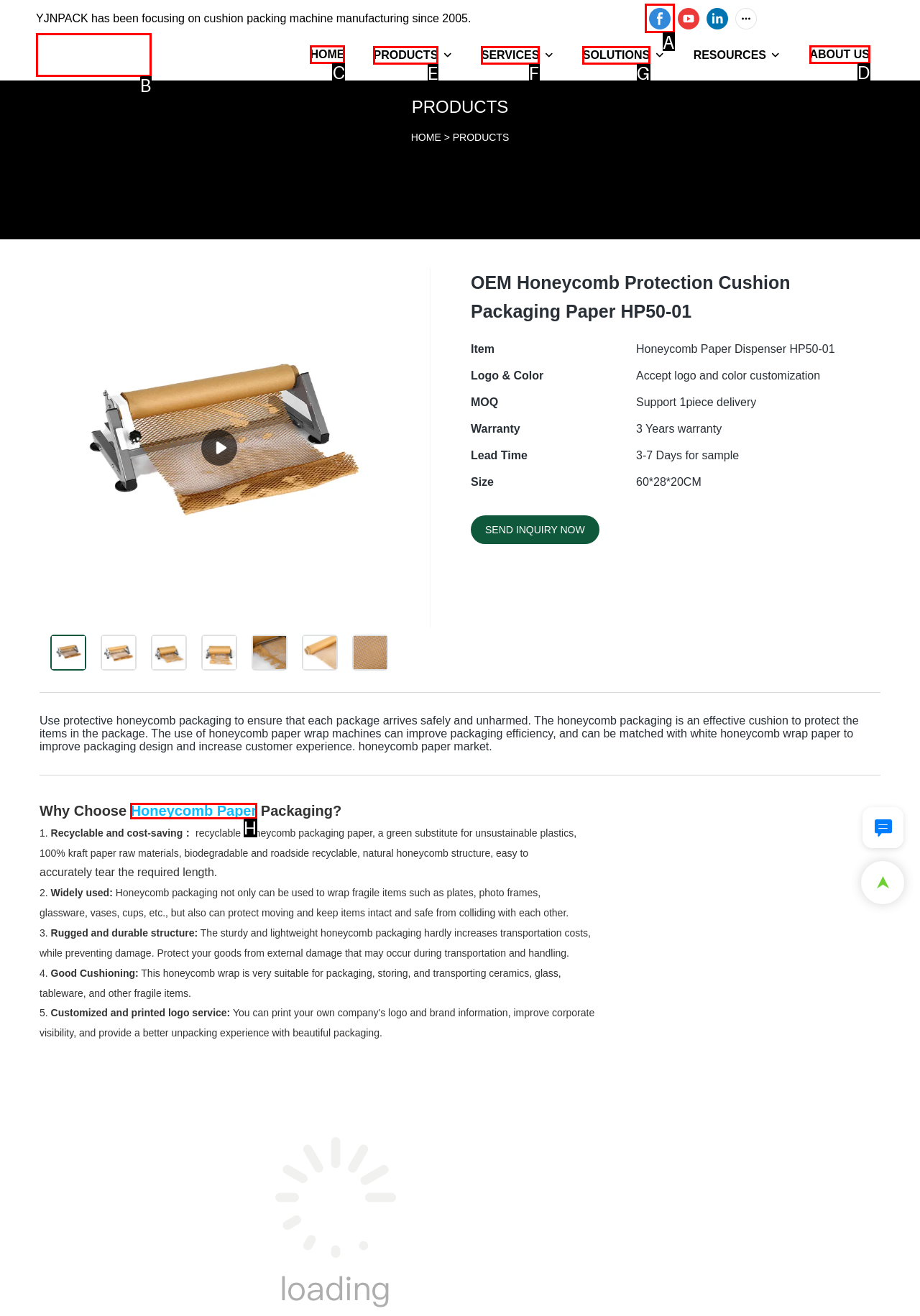Based on the task: Click on the 'facebook' link, which UI element should be clicked? Answer with the letter that corresponds to the correct option from the choices given.

A